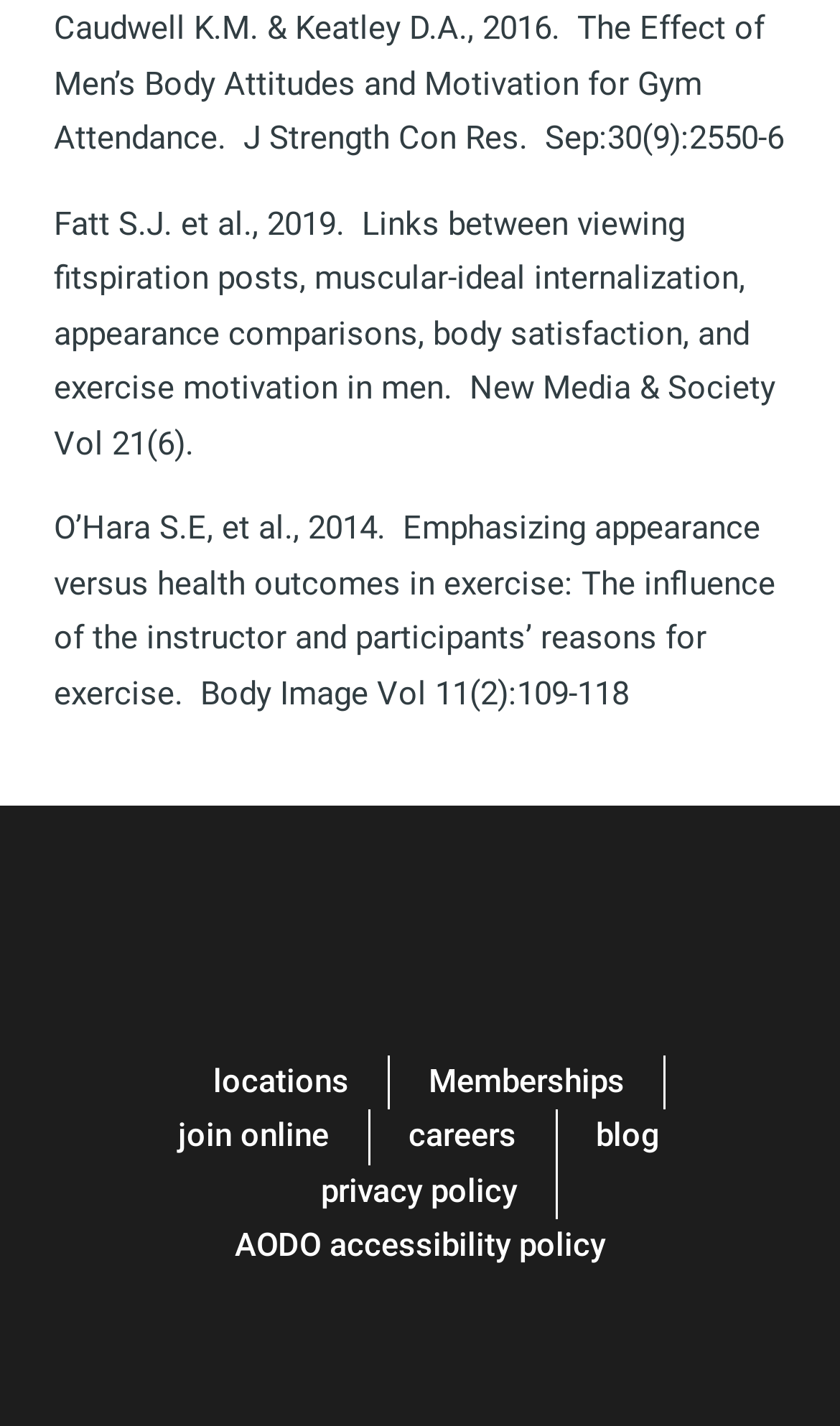Given the description of a UI element: "join online", identify the bounding box coordinates of the matching element in the webpage screenshot.

[0.212, 0.778, 0.391, 0.817]